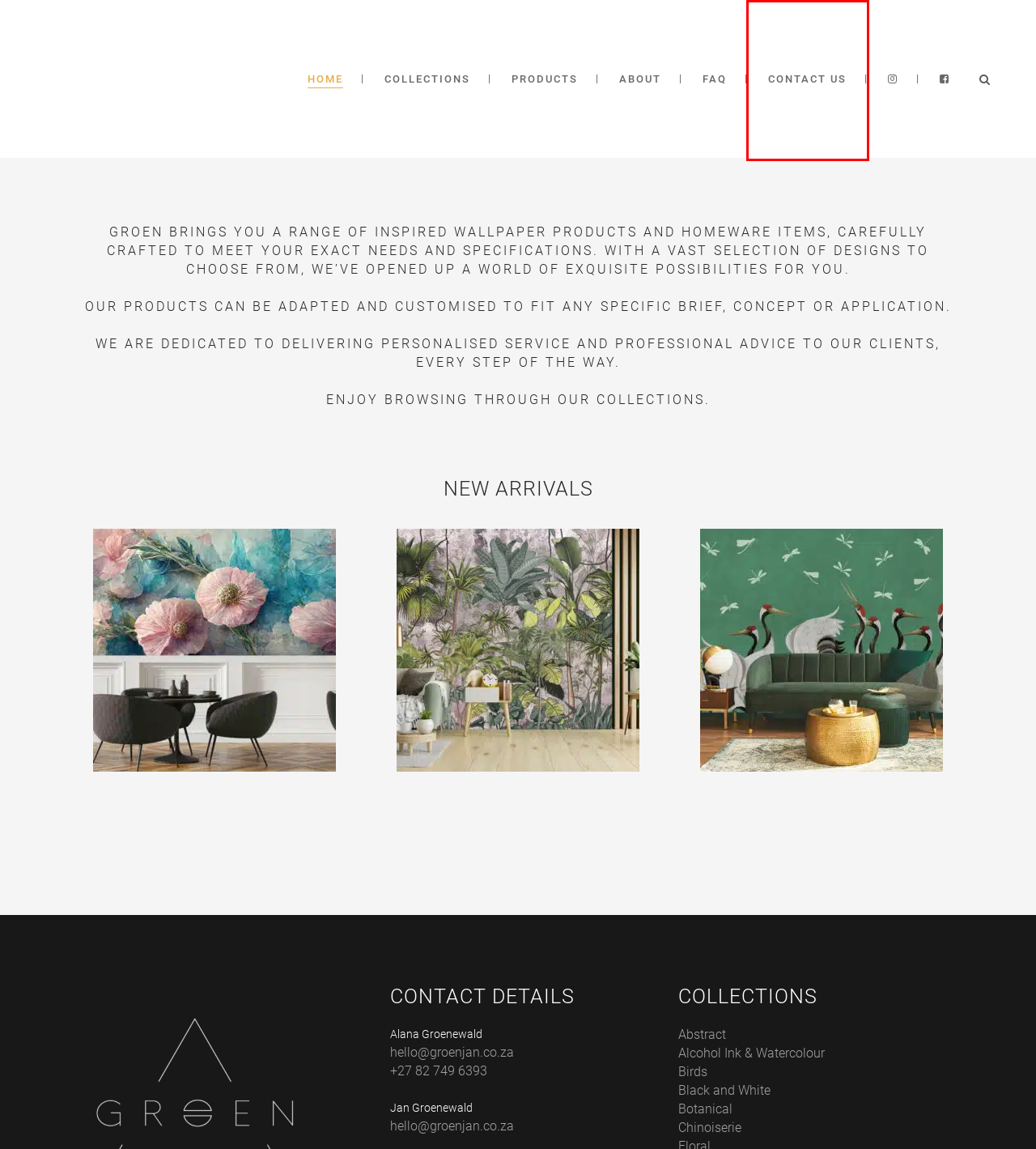Review the webpage screenshot and focus on the UI element within the red bounding box. Select the best-matching webpage description for the new webpage that follows after clicking the highlighted element. Here are the candidates:
A. Botanical – Groen
B. Browse Collections – Groen
C. Birds – Groen
D. Alcohol Ink & Watercolour – Groen
E. Contact Us – Groen
F. The Garden Gazette – Groen
G. About – Groen
H. Artist’s Delight – Groen

E